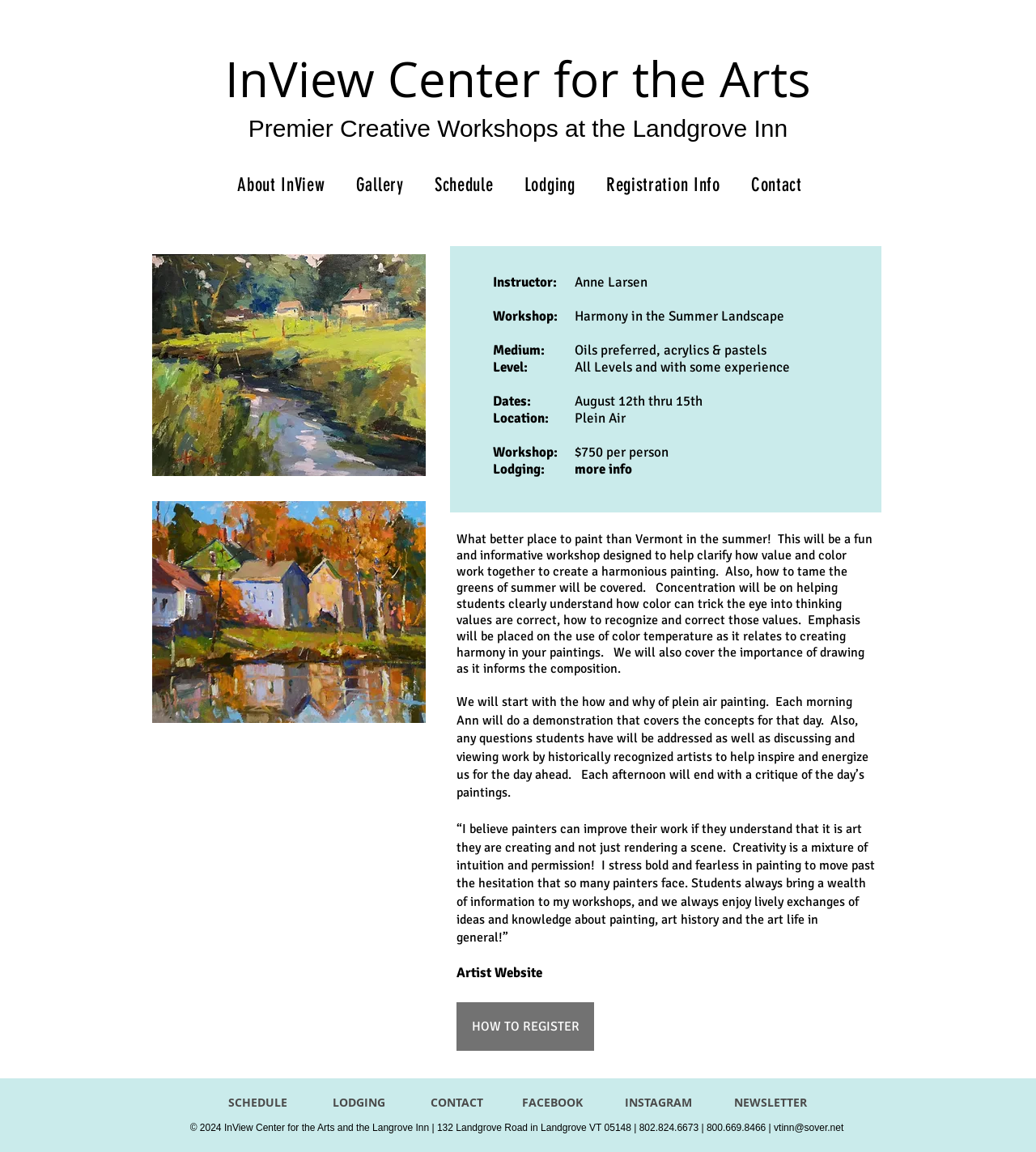Answer the question with a brief word or phrase:
What is the location of the workshop?

Plein Air